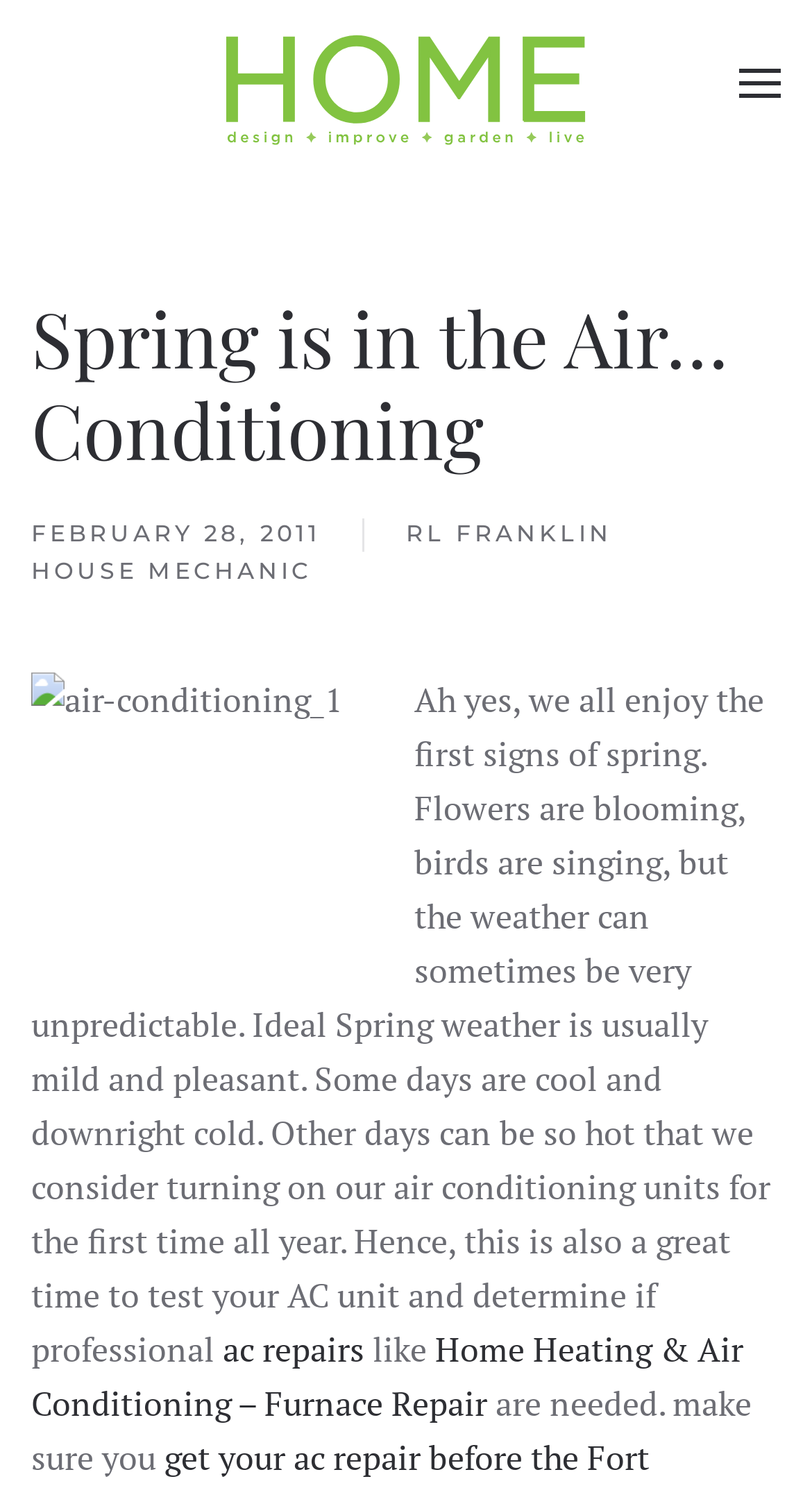Locate and extract the text of the main heading on the webpage.

Spring is in the Air…Conditioning